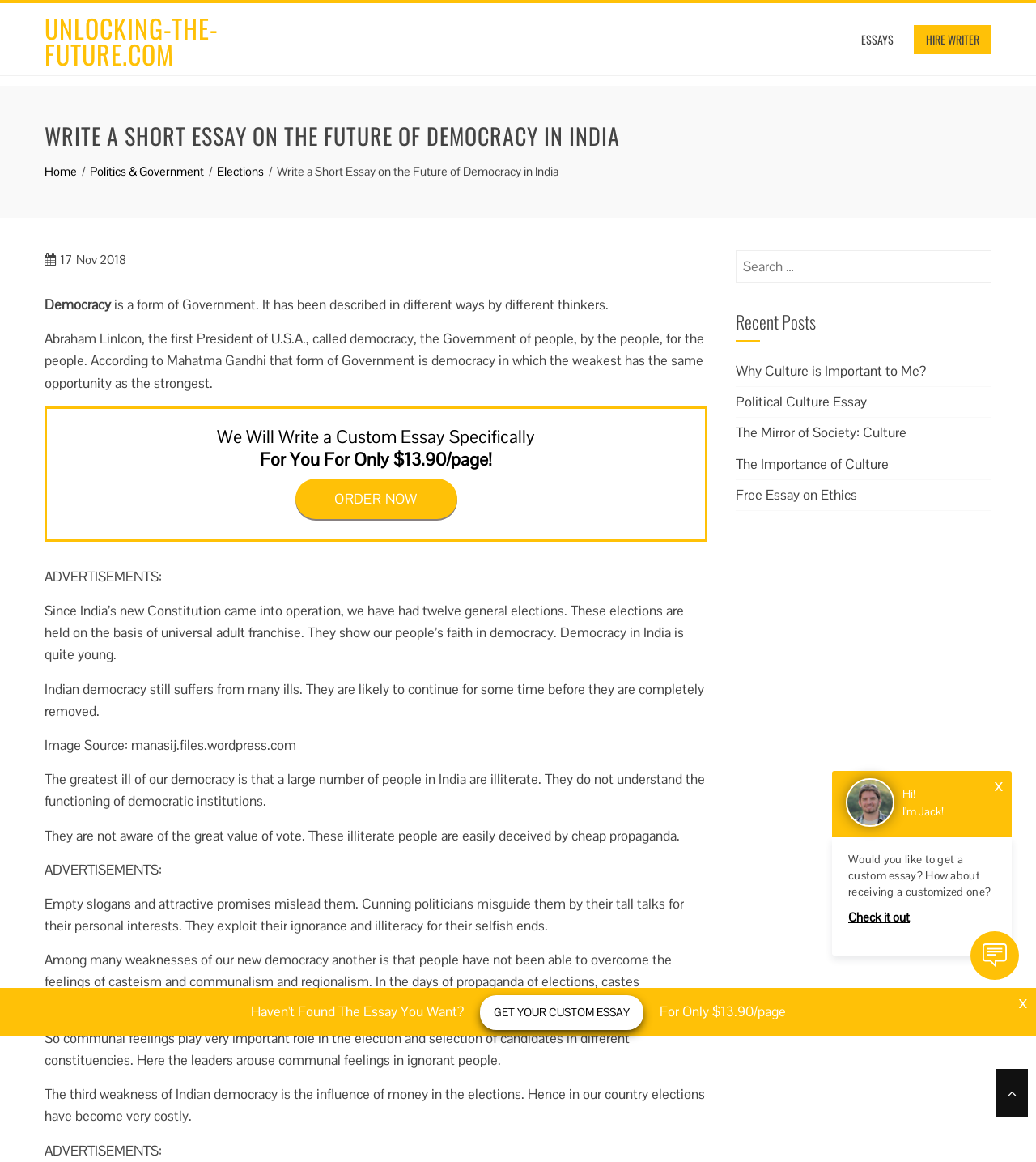What is the problem with Indian democracy?
Look at the image and construct a detailed response to the question.

According to the essay, one of the major problems with Indian democracy is that a large number of people in India are illiterate, which makes them vulnerable to exploitation by cunning politicians.